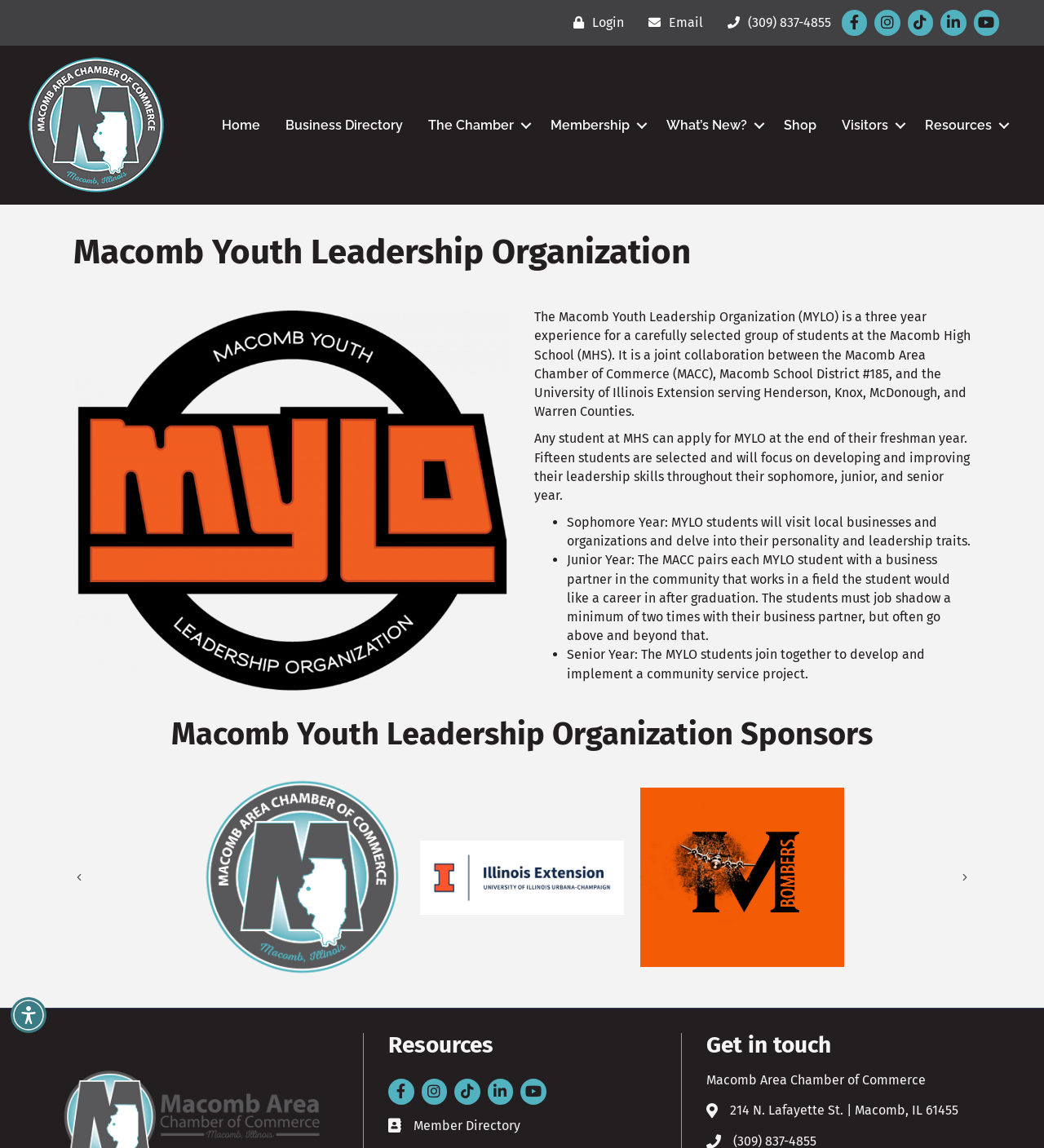Kindly respond to the following question with a single word or a brief phrase: 
How many students are selected for MYLO?

Fifteen